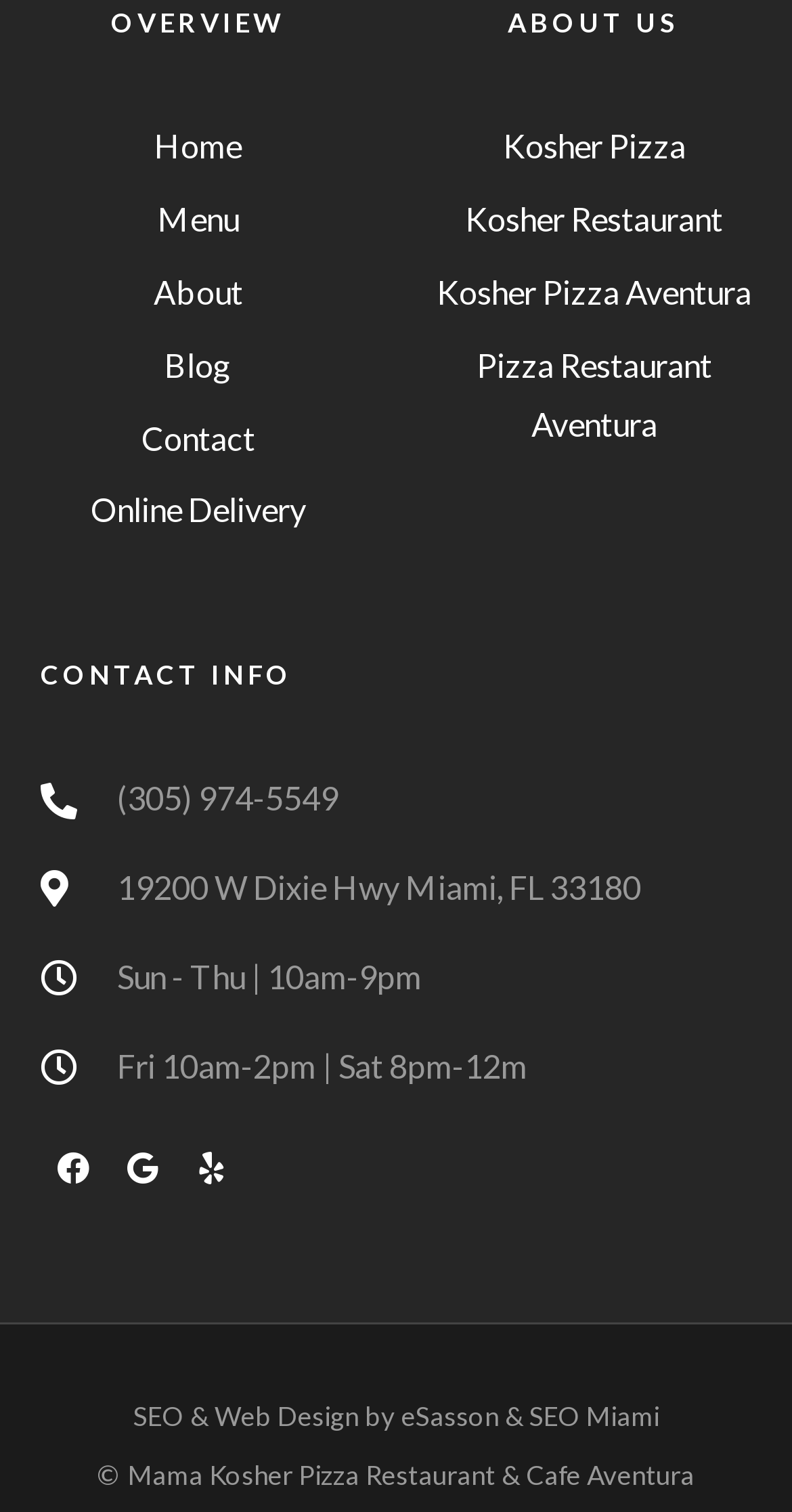Examine the screenshot and answer the question in as much detail as possible: What are the hours of operation on Fridays?

I found the hours of operation by looking at the 'CONTACT INFO' section, where I saw a static text 'Fri 10am-2pm | Sat 8pm-12m', which indicates that the restaurant is open from 10am to 2pm on Fridays.